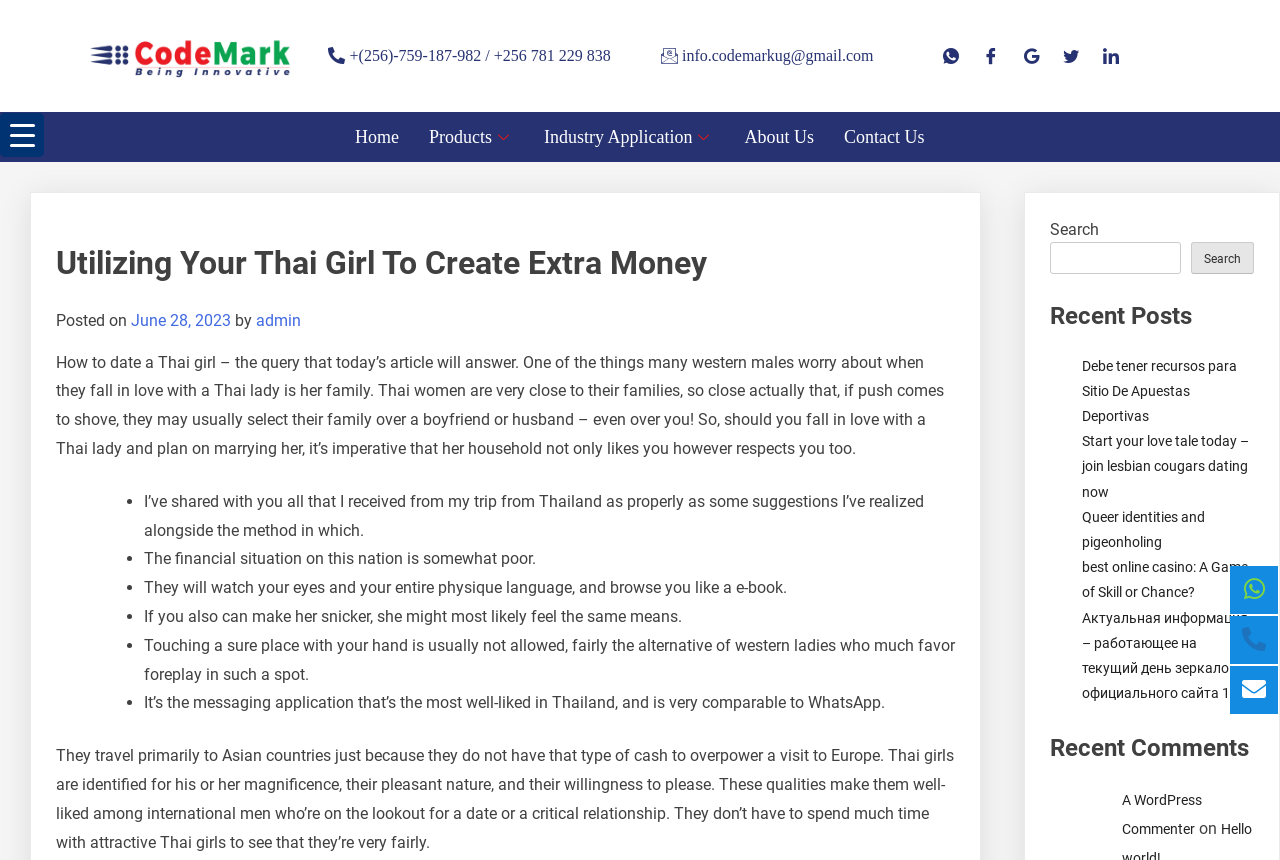What is the importance of family in Thai culture?
Please use the visual content to give a single word or phrase answer.

Very close and important